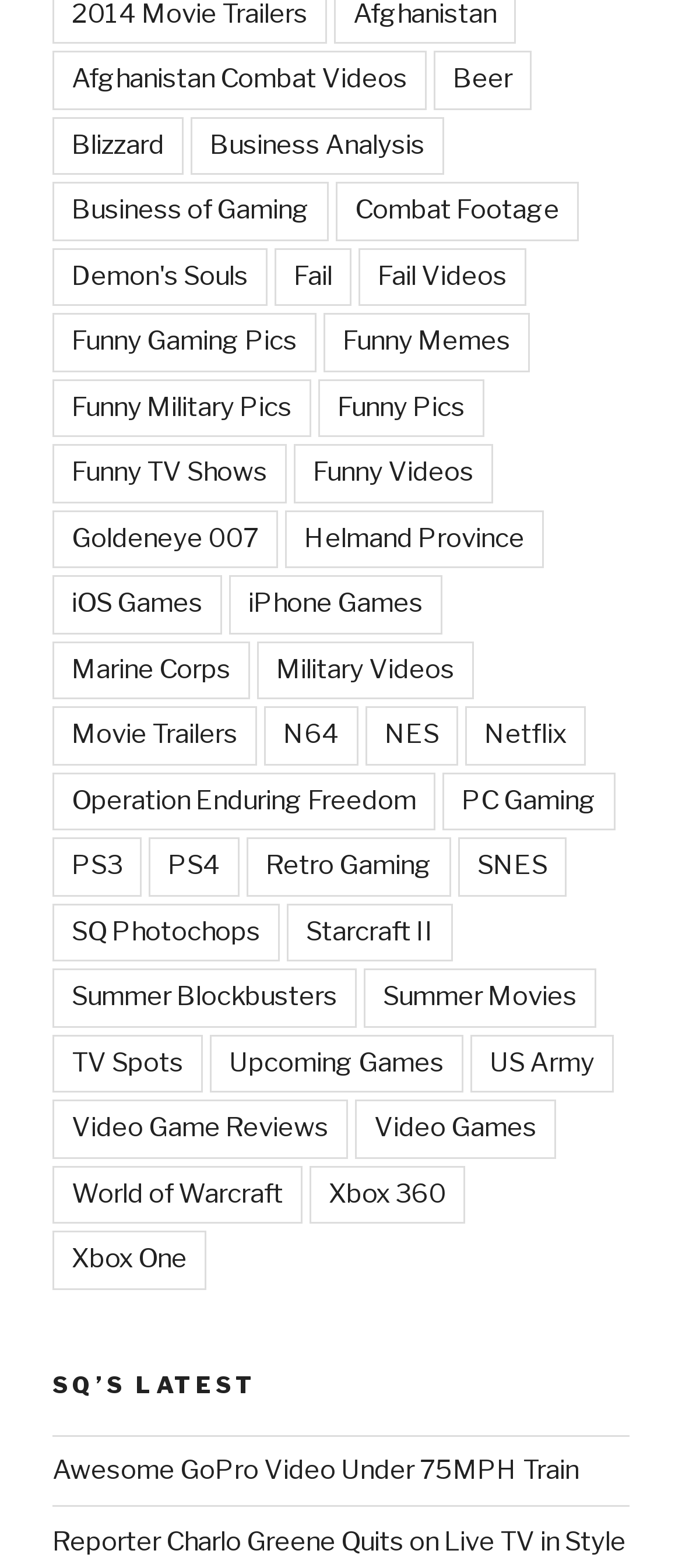Please answer the following question using a single word or phrase: What is the topic of the latest article?

Reporter quits on live TV